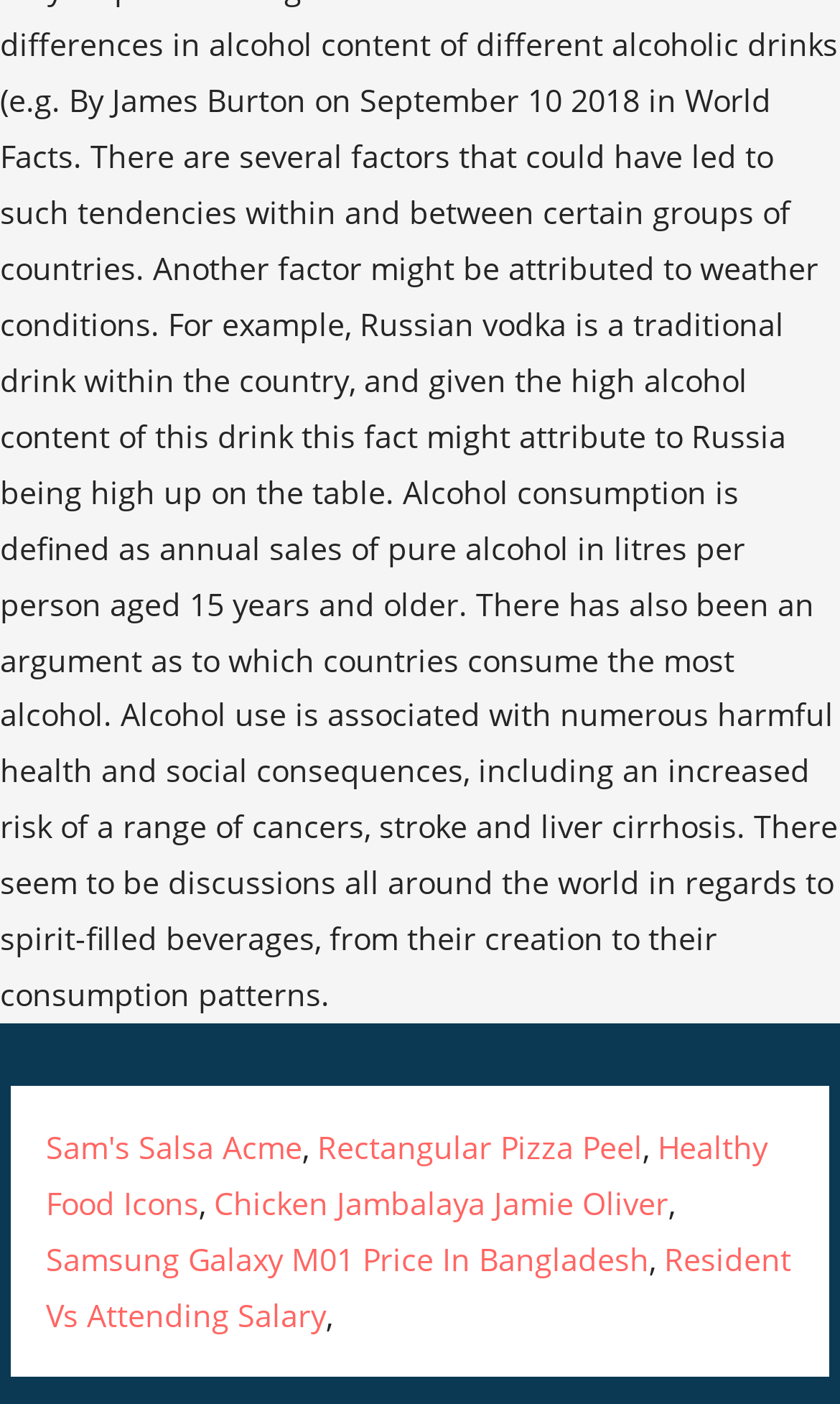Bounding box coordinates are specified in the format (top-left x, top-left y, bottom-right x, bottom-right y). All values are floating point numbers bounded between 0 and 1. Please provide the bounding box coordinate of the region this sentence describes: Chicken Jambalaya Jamie Oliver

[0.255, 0.842, 0.796, 0.871]